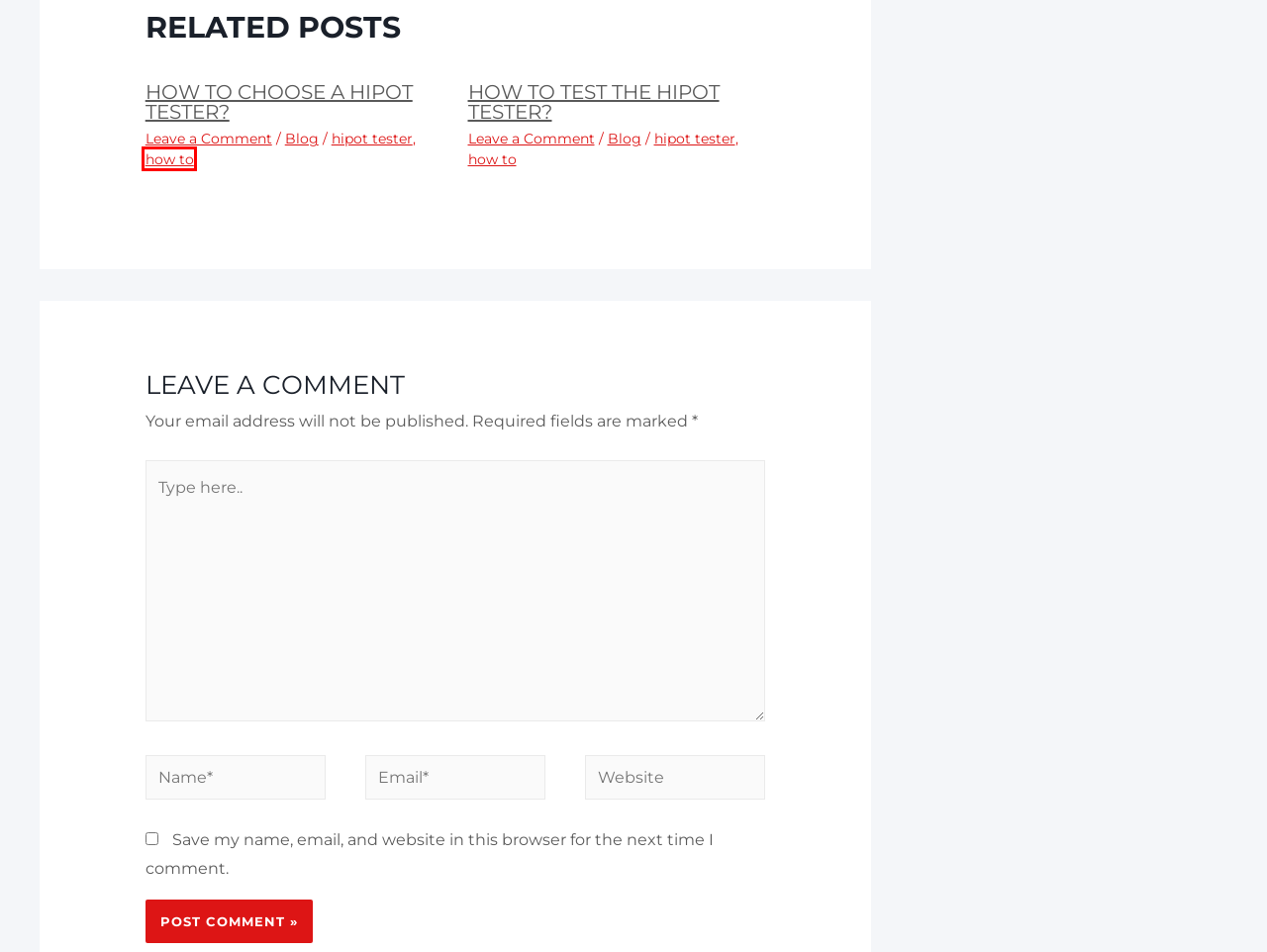Look at the given screenshot of a webpage with a red rectangle bounding box around a UI element. Pick the description that best matches the new webpage after clicking the element highlighted. The descriptions are:
A. how to – Hipot Tester
B. About – Hipot Tester
C. Precautions for Operating Hipot Tester – Hipot Tester
D. atohipottester – Hipot Tester
E. How to Test the Hipot Tester? – Hipot Tester
F. hipot testing – Hipot Tester
G. How to Use 10KVA Hipot Tester? – Hipot Tester
H. How to Choose a  Hipot Tester? – Hipot Tester

A